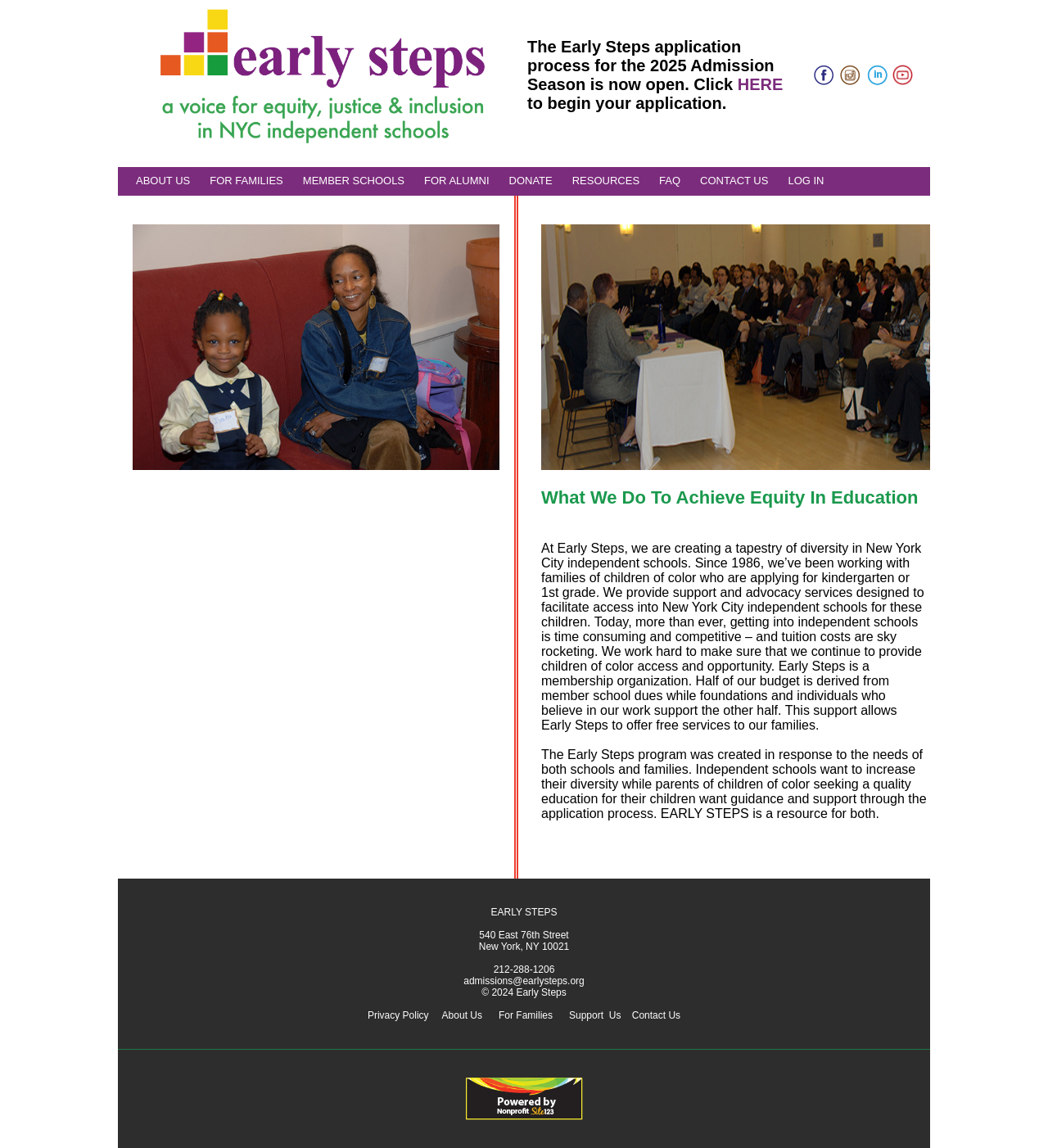Please answer the following question using a single word or phrase: 
What is the phone number of Early Steps?

212-288-1206